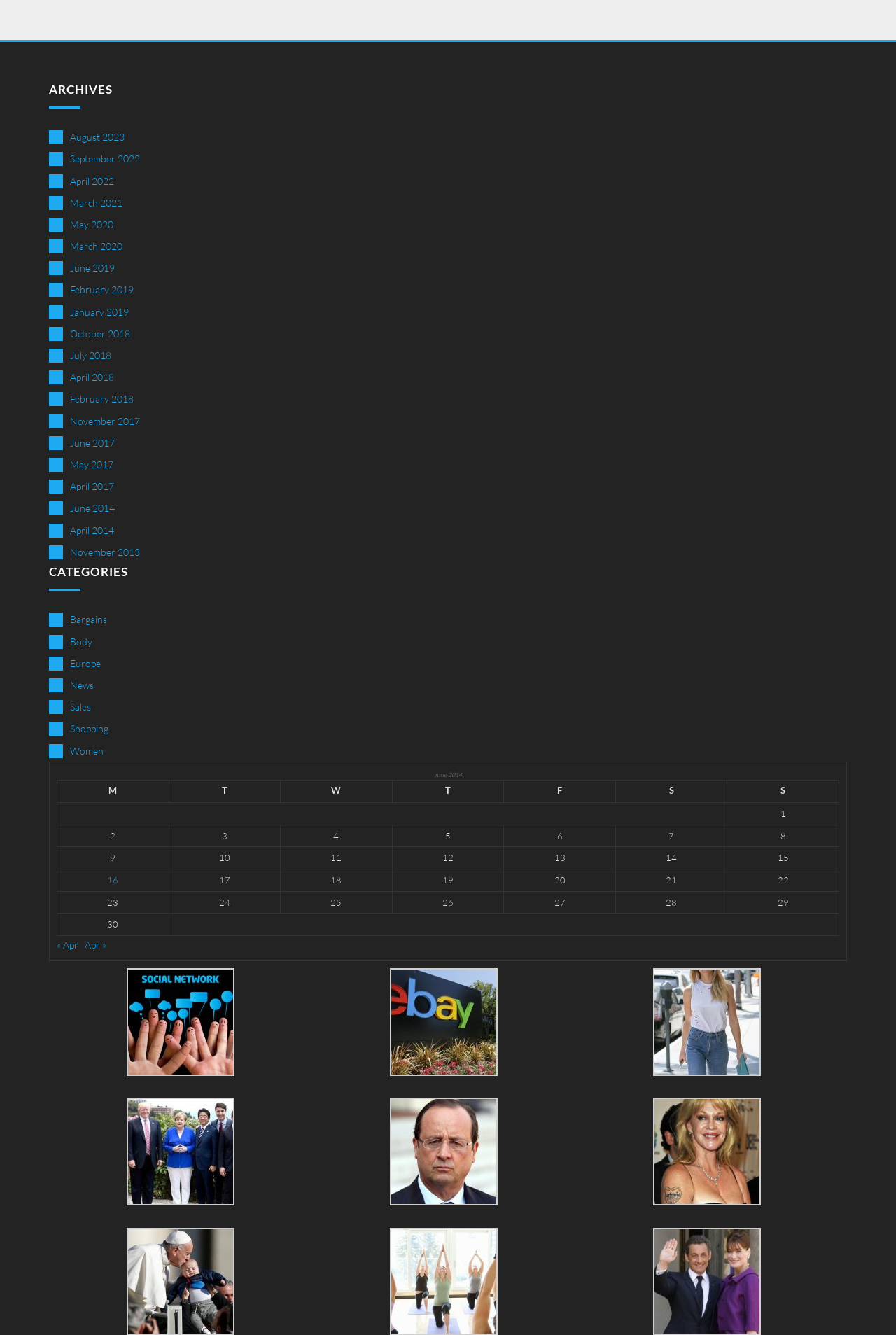Could you locate the bounding box coordinates for the section that should be clicked to accomplish this task: "Click on August 2023".

[0.055, 0.096, 0.139, 0.11]